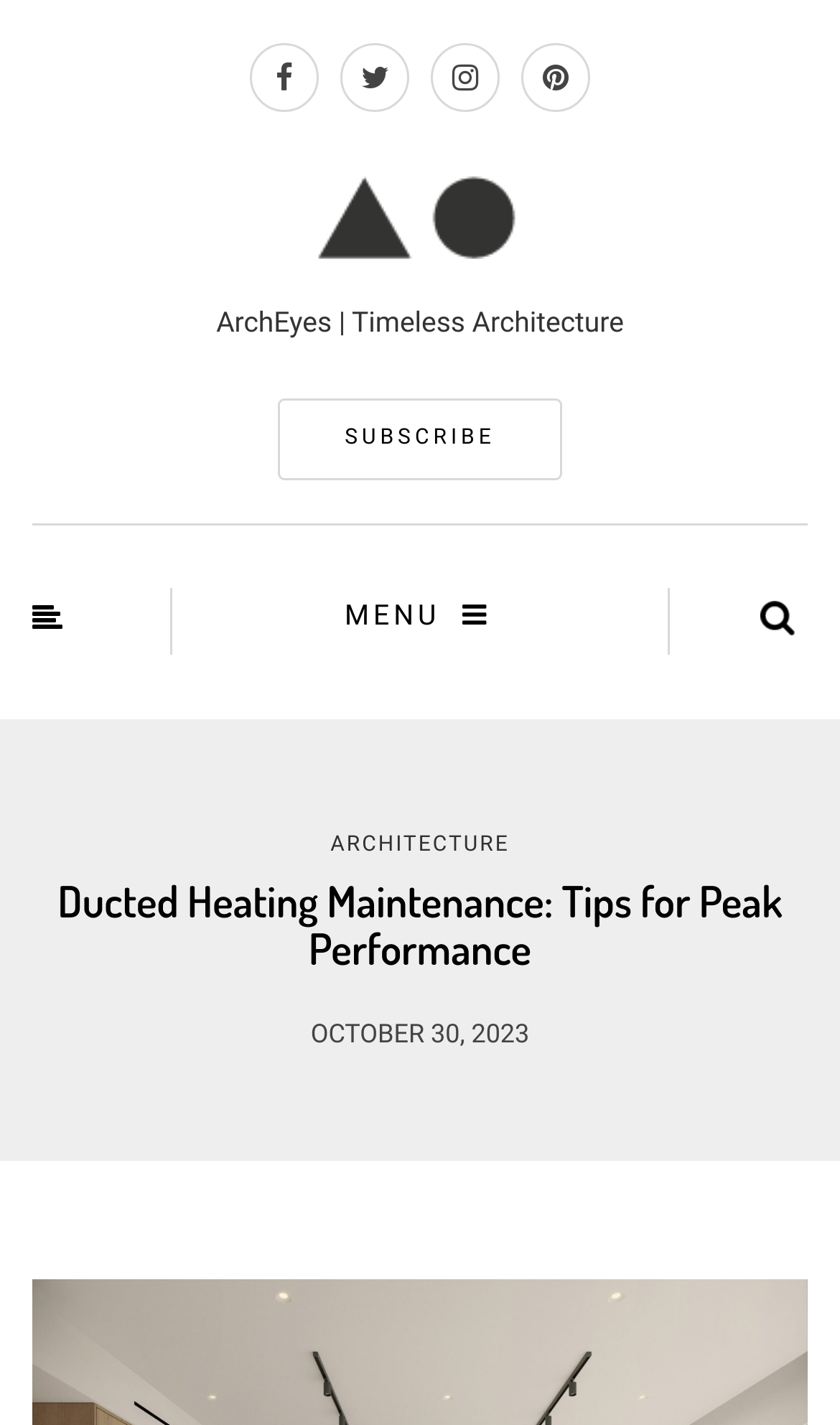Please answer the following question using a single word or phrase: What is the purpose of the button at the top right corner?

Search